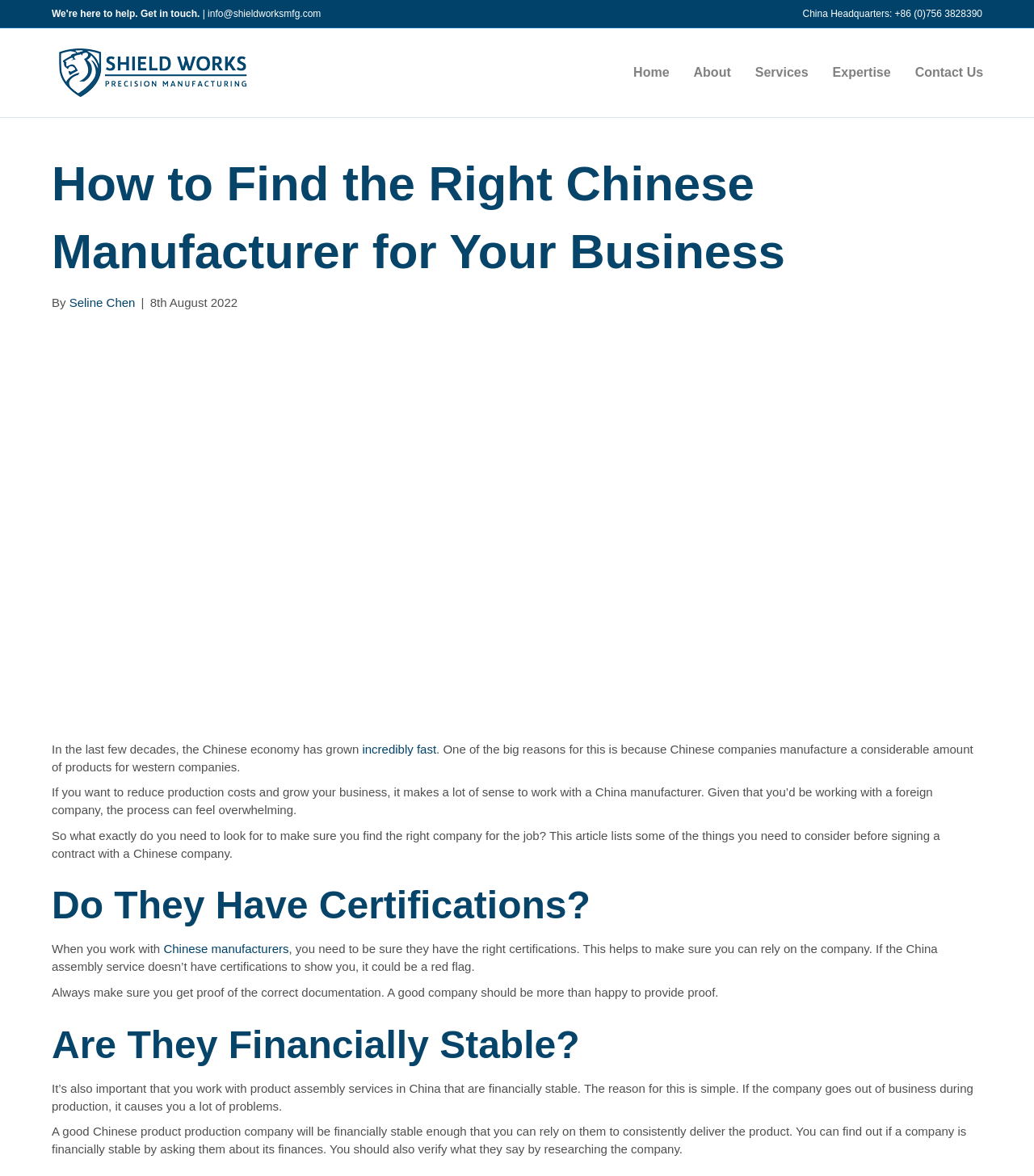Identify the bounding box of the UI element that matches this description: "+86 (0)756 3828390".

[0.865, 0.007, 0.95, 0.016]